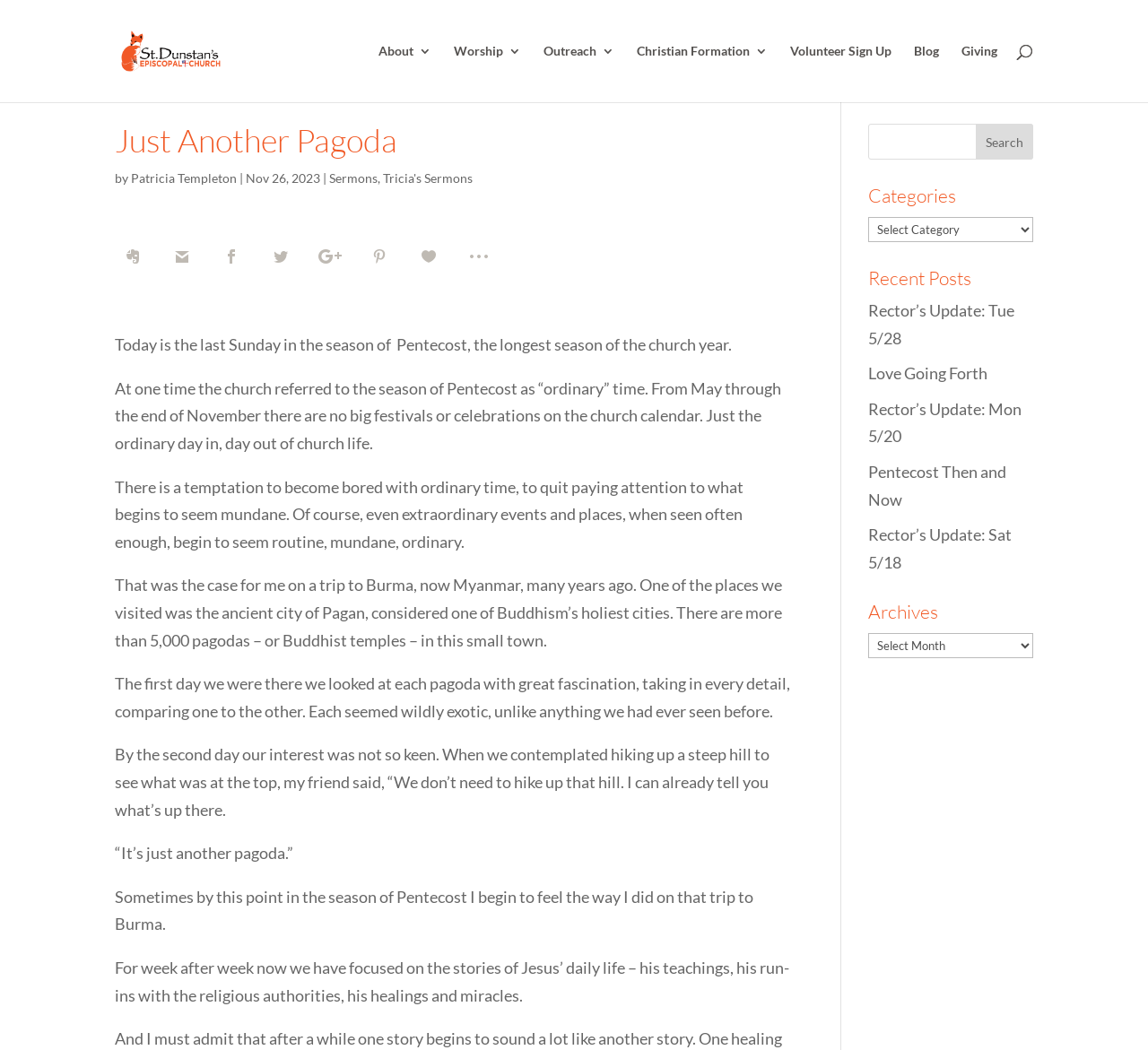Respond concisely with one word or phrase to the following query:
How many pagodas are there in the ancient city of Pagan?

more than 5,000